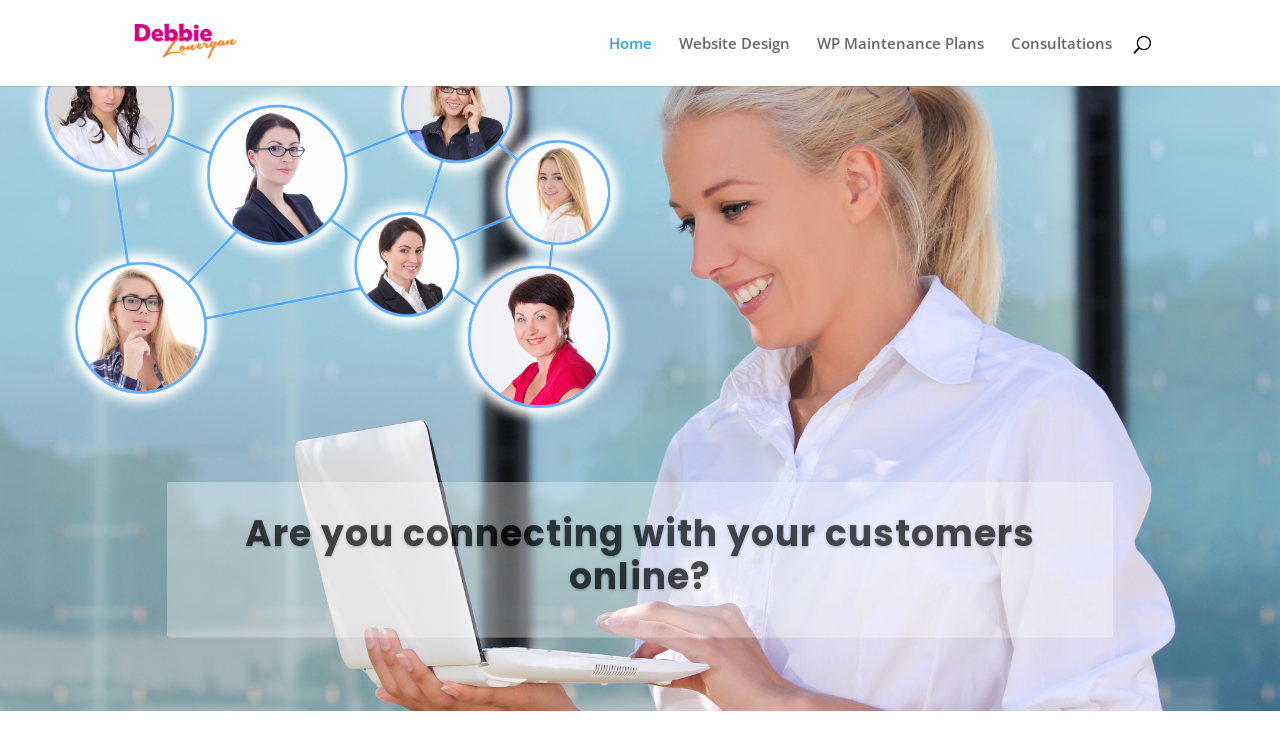For the element described, predict the bounding box coordinates as (top-left x, top-left y, bottom-right x, bottom-right y). All values should be between 0 and 1. Element description: Consultations

[0.79, 0.049, 0.869, 0.117]